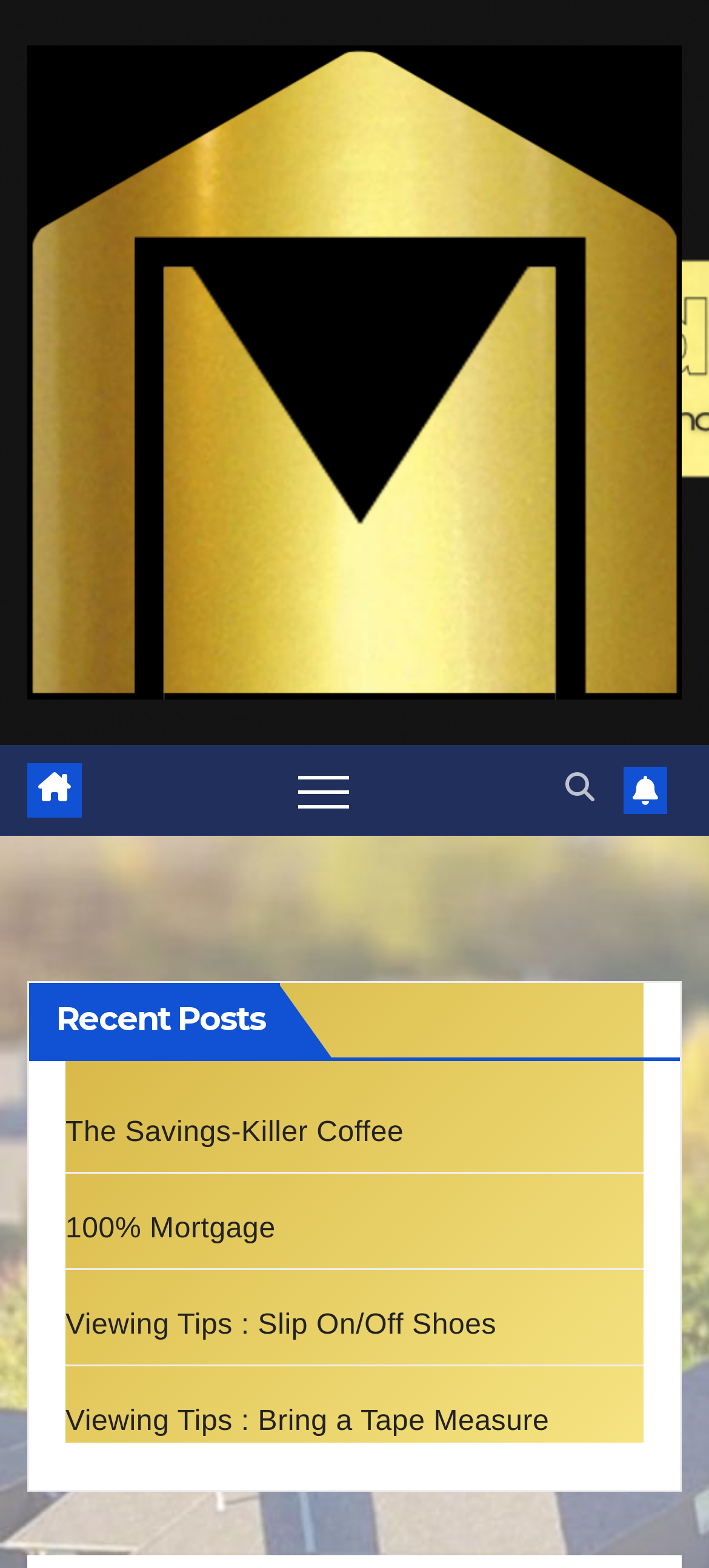Given the element description: "roll my characters’ stats", predict the bounding box coordinates of this UI element. The coordinates must be four float numbers between 0 and 1, given as [left, top, right, bottom].

None